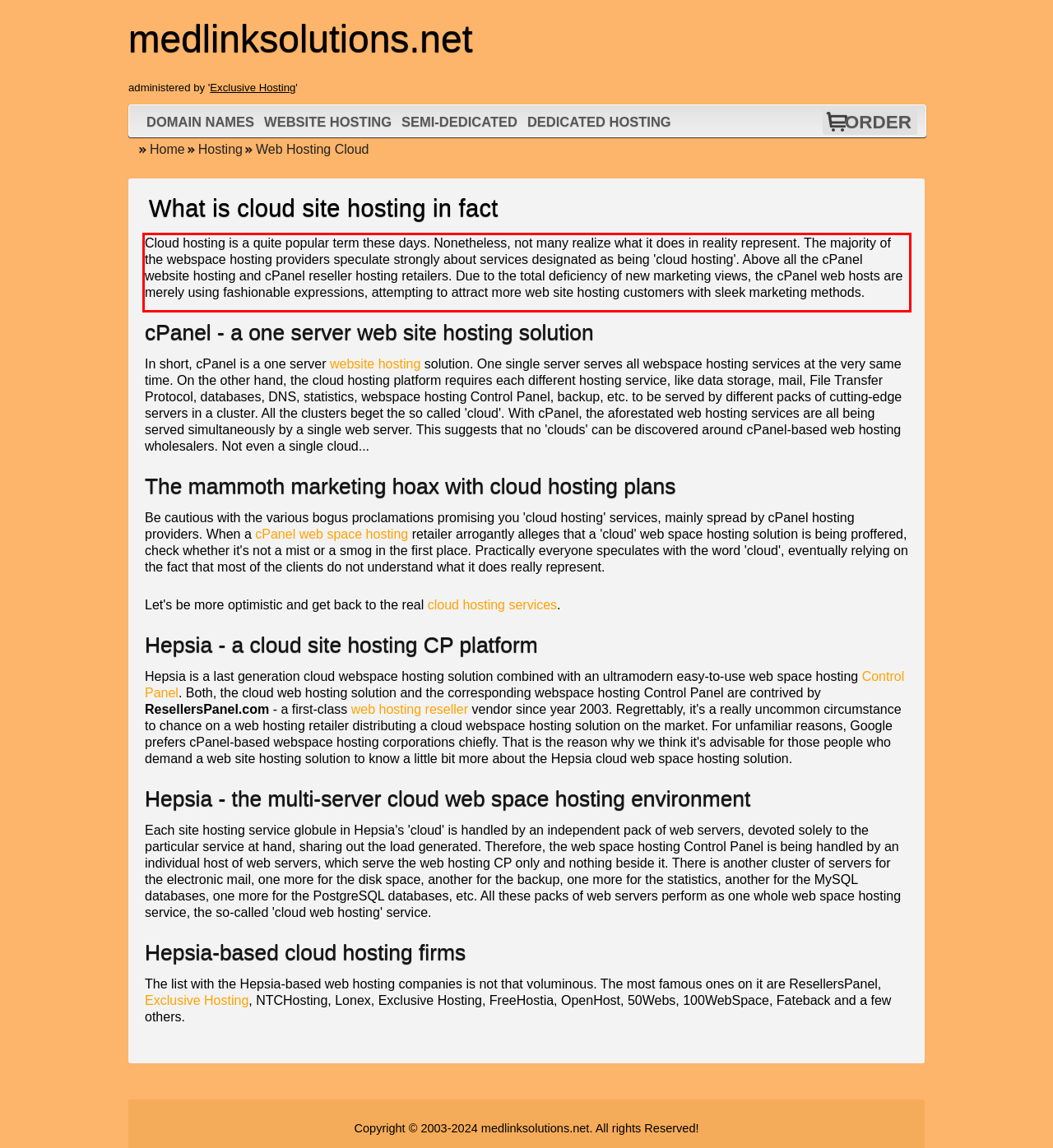Look at the screenshot of the webpage, locate the red rectangle bounding box, and generate the text content that it contains.

Cloud hosting is a quite popular term these days. Nonetheless, not many realize what it does in reality represent. The majority of the webspace hosting providers speculate strongly about services designated as being 'cloud hosting'. Above all the cPanel website hosting and cPanel reseller hosting retailers. Due to the total deficiency of new marketing views, the cPanel web hosts are merely using fashionable expressions, attempting to attract more web site hosting customers with sleek marketing methods.